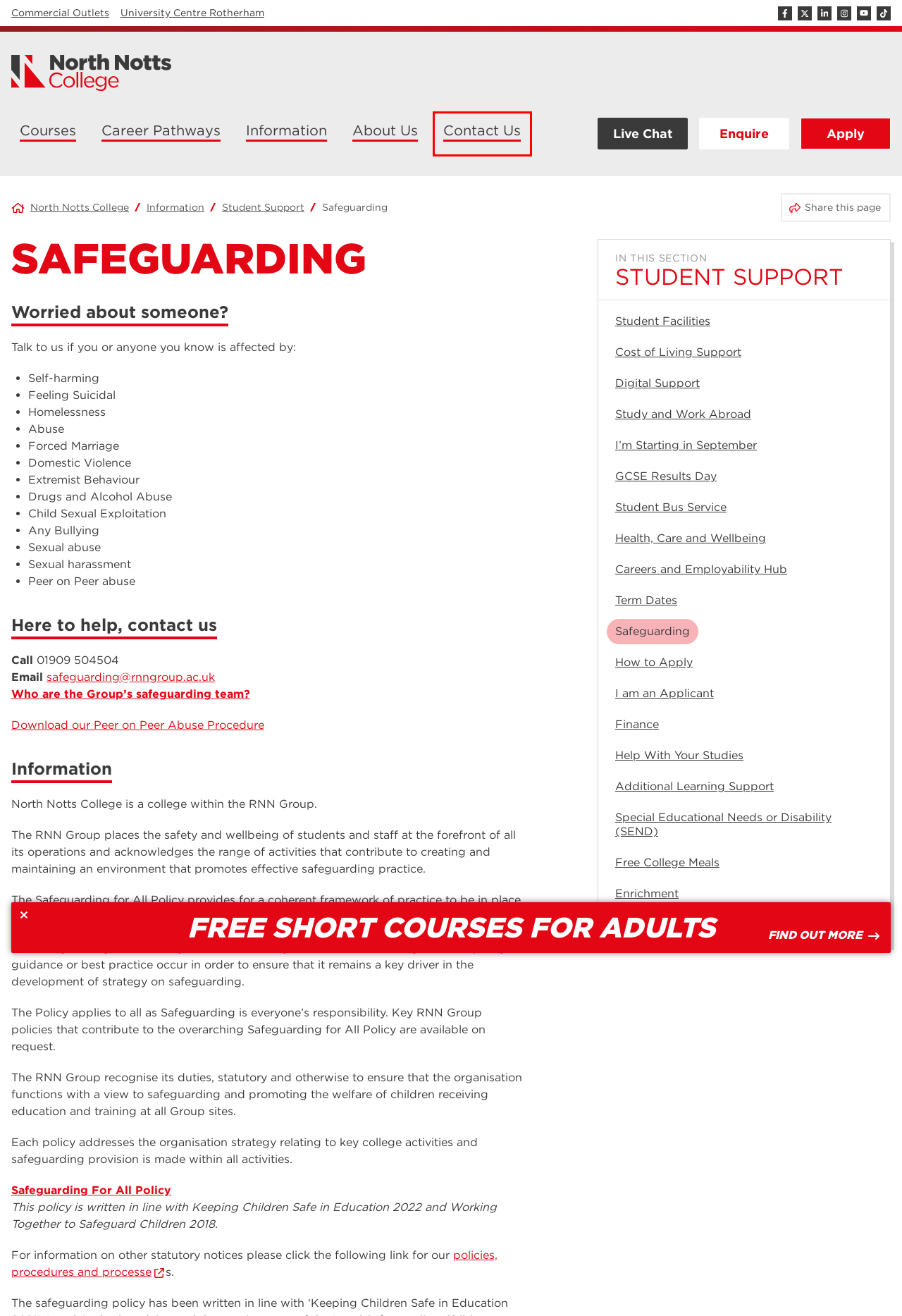Look at the screenshot of a webpage with a red bounding box and select the webpage description that best corresponds to the new page after clicking the element in the red box. Here are the options:
A. Information Type: Policies, Procedures and Processes - RNN Group
B. I am an Applicant - North Notts College
C. Help With Your Studies - North Notts College
D. University Centre Rotherham - Local Ambitions, Endless Possibilities
E. How to Apply - North Notts College
F. Contact - North Notts College
G. Student Facilities - North Notts College
H. Free Short Courses for Adults this Summer - North Notts College

F